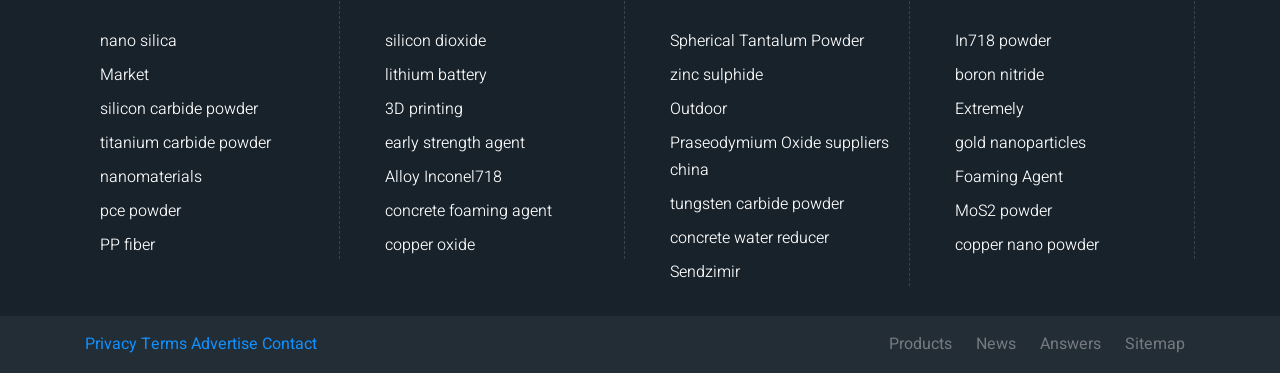Locate the bounding box coordinates of the element's region that should be clicked to carry out the following instruction: "visit the Market page". The coordinates need to be four float numbers between 0 and 1, i.e., [left, top, right, bottom].

[0.078, 0.166, 0.116, 0.238]